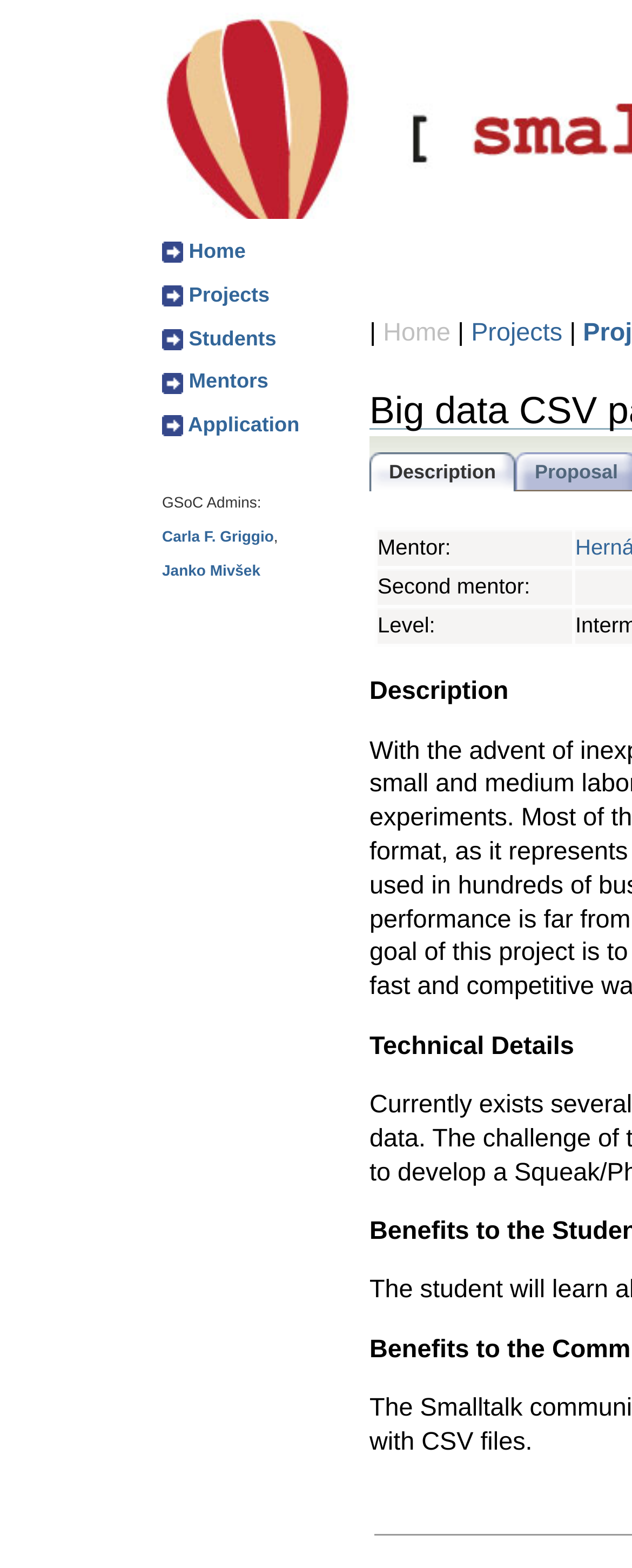How many headings are on the webpage?
Based on the image, respond with a single word or phrase.

5